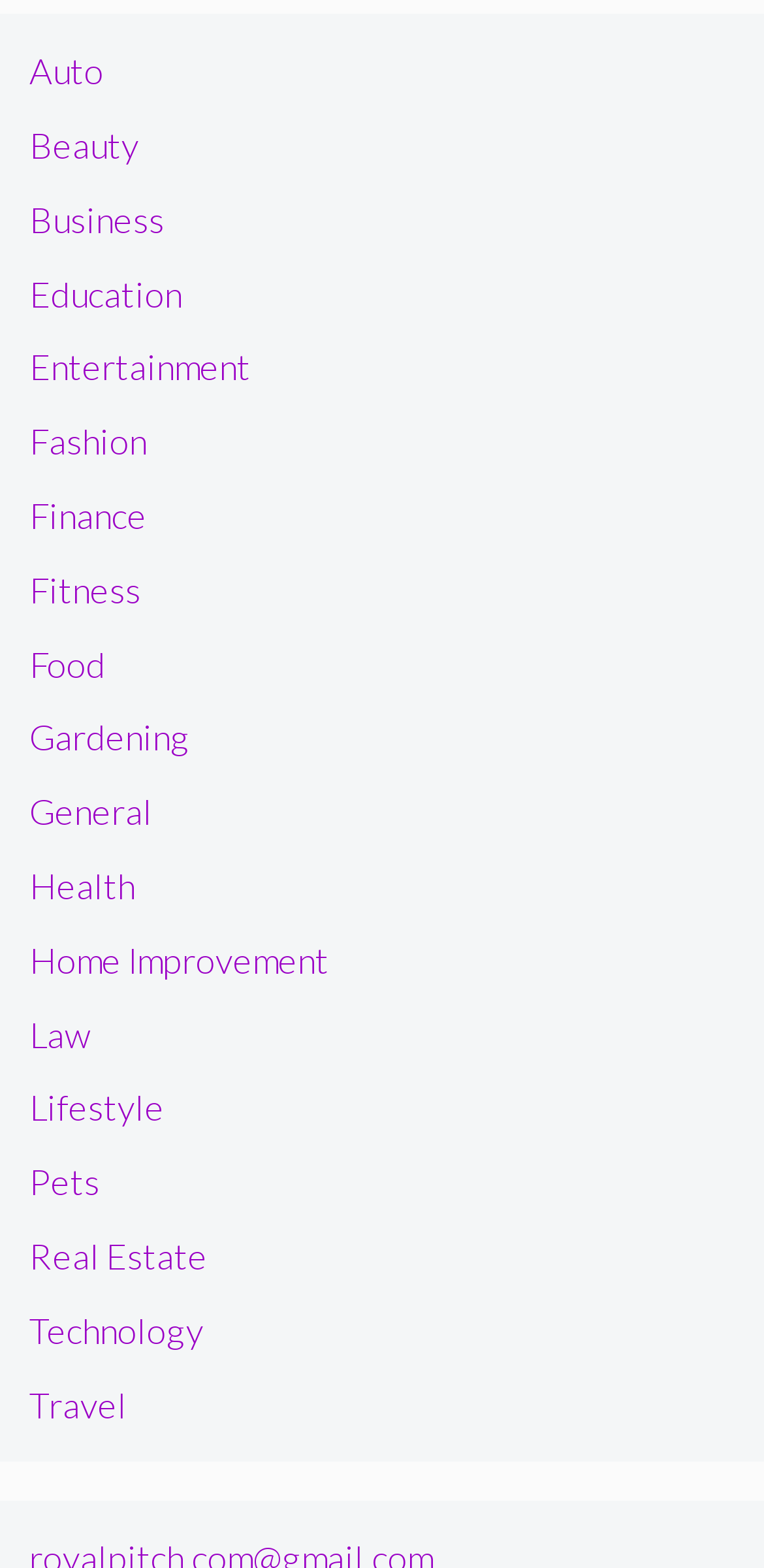What is the first category?
Using the information presented in the image, please offer a detailed response to the question.

I looked at the links in the webpage and found that the first category is 'Auto', which is located at the top-left corner of the webpage.